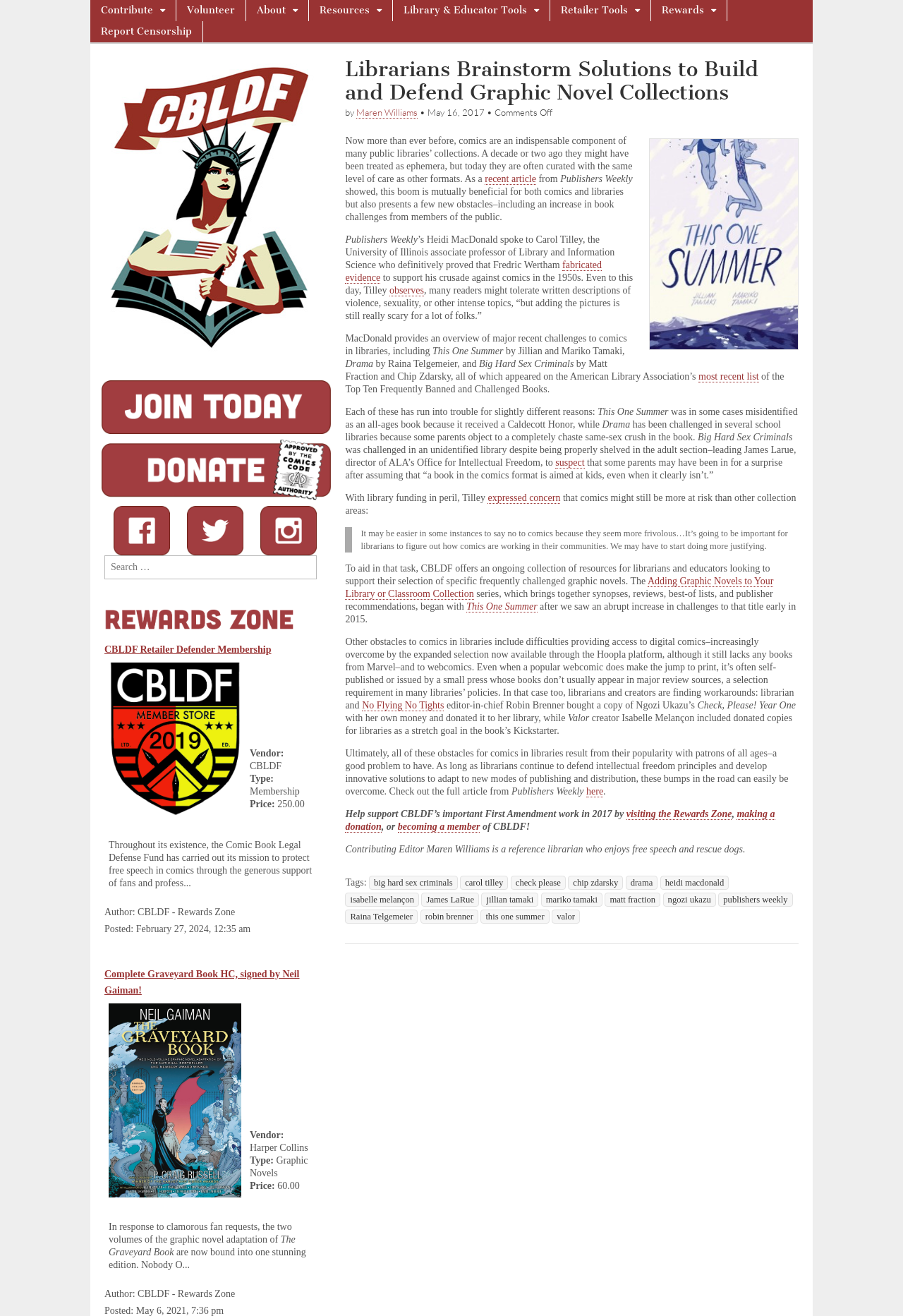Please determine the bounding box coordinates of the clickable area required to carry out the following instruction: "Learn more about the challenges to comics in libraries". The coordinates must be four float numbers between 0 and 1, represented as [left, top, right, bottom].

[0.382, 0.132, 0.701, 0.14]